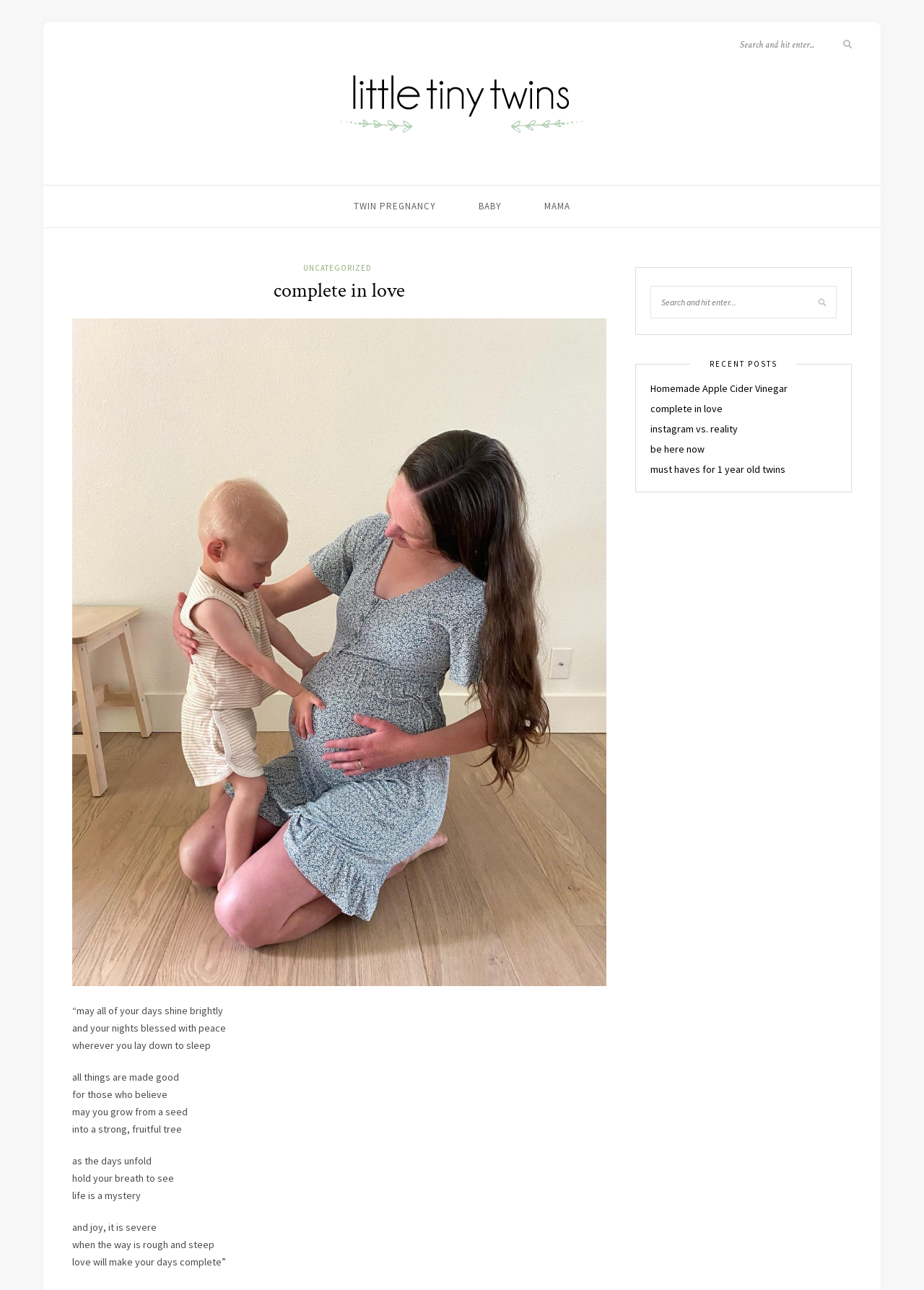Predict the bounding box coordinates of the area that should be clicked to accomplish the following instruction: "Search for a specific topic". The bounding box coordinates should consist of four float numbers between 0 and 1, i.e., [left, top, right, bottom].

[0.704, 0.222, 0.905, 0.247]